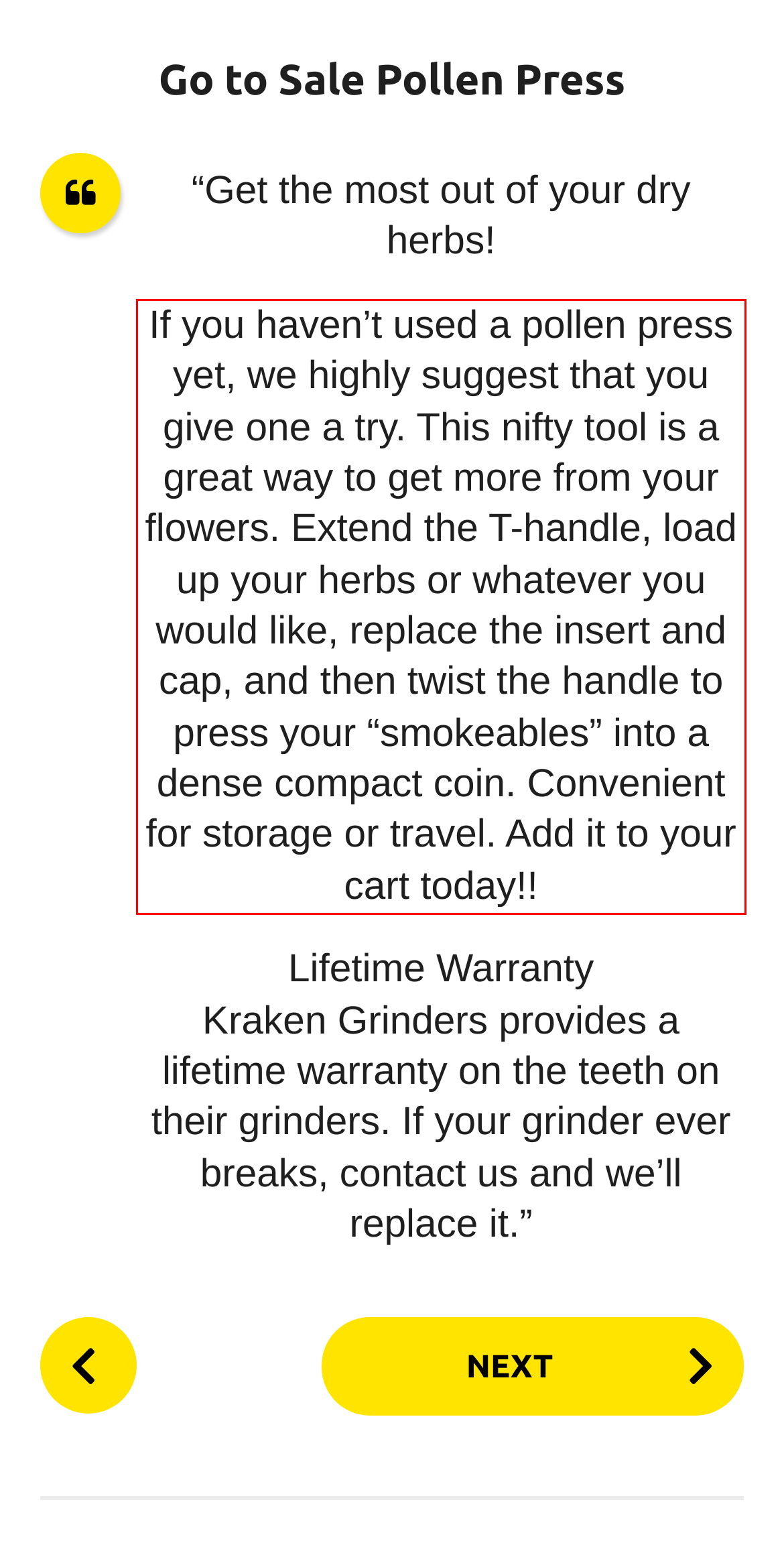Locate the red bounding box in the provided webpage screenshot and use OCR to determine the text content inside it.

If you haven’t used a pollen press yet, we highly suggest that you give one a try. This nifty tool is a great way to get more from your flowers. Extend the T-handle, load up your herbs or whatever you would like, replace the insert and cap, and then twist the handle to press your “smokeables” into a dense compact coin. Convenient for storage or travel. Add it to your cart today!!